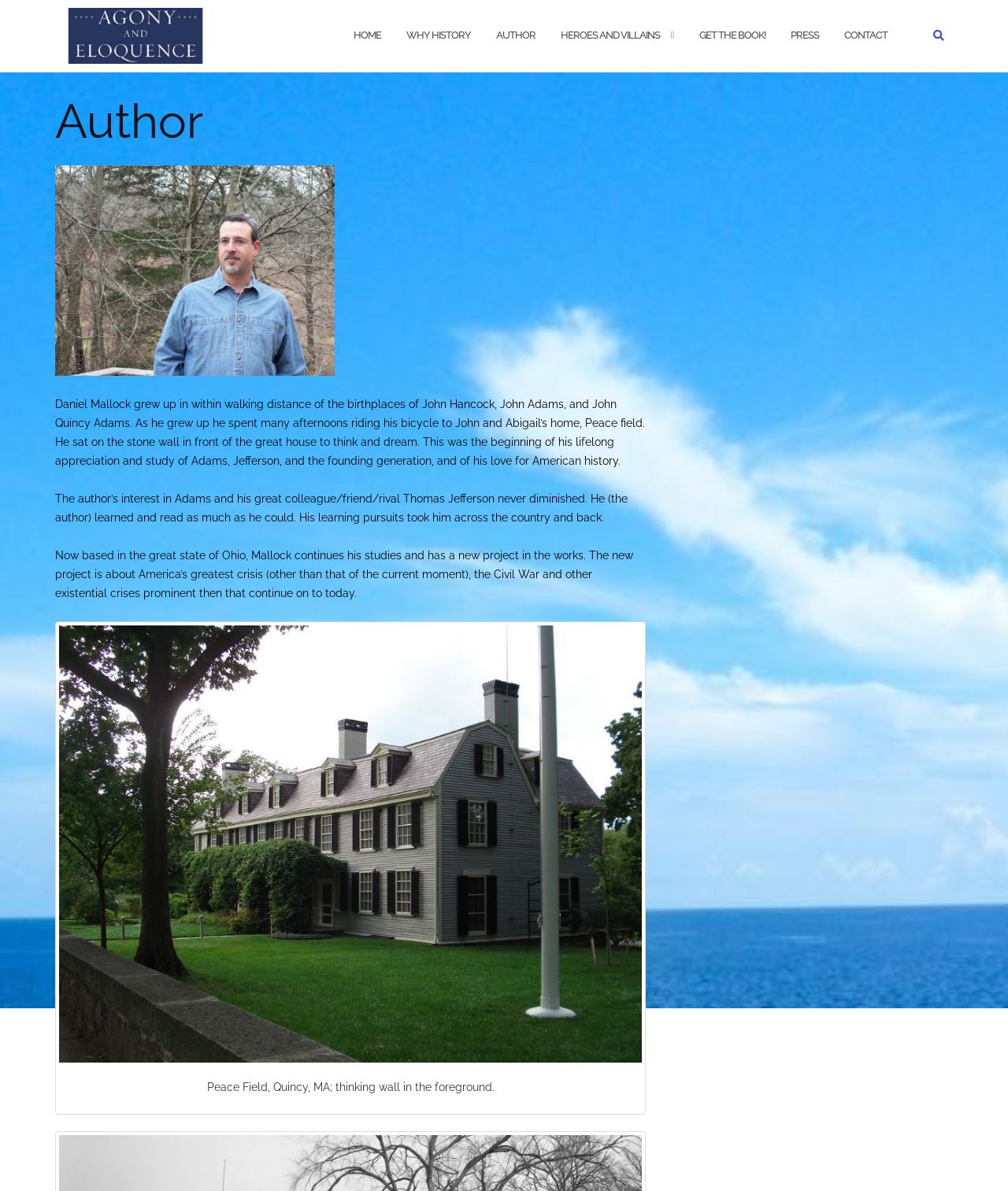Find the bounding box of the web element that fits this description: "Site Search".

[0.921, 0.012, 0.941, 0.048]